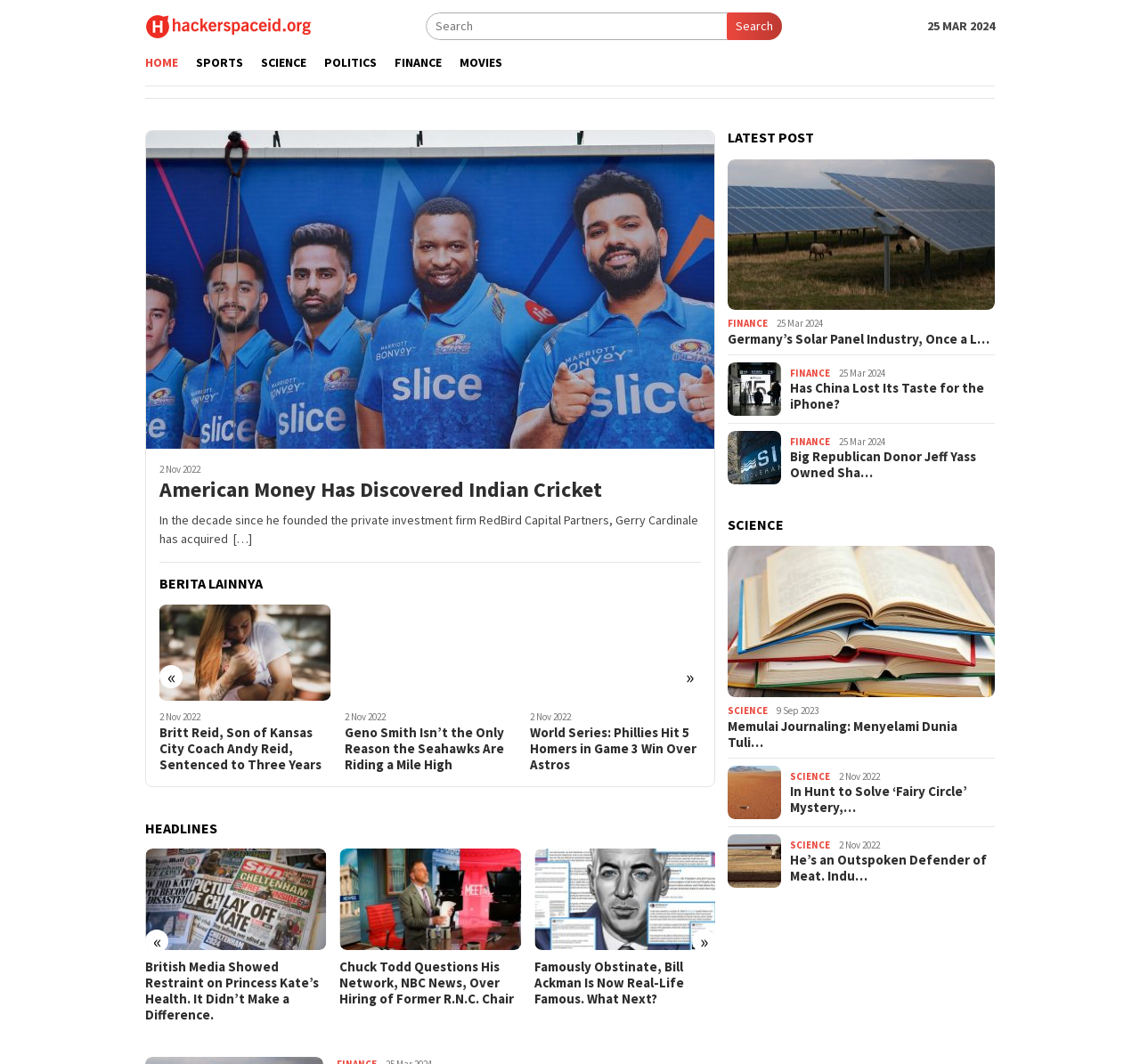Observe the image and answer the following question in detail: How many news articles are displayed on the webpage?

There are 9 news articles displayed on the webpage, each with a title, image, and date. They are arranged in a grid format.